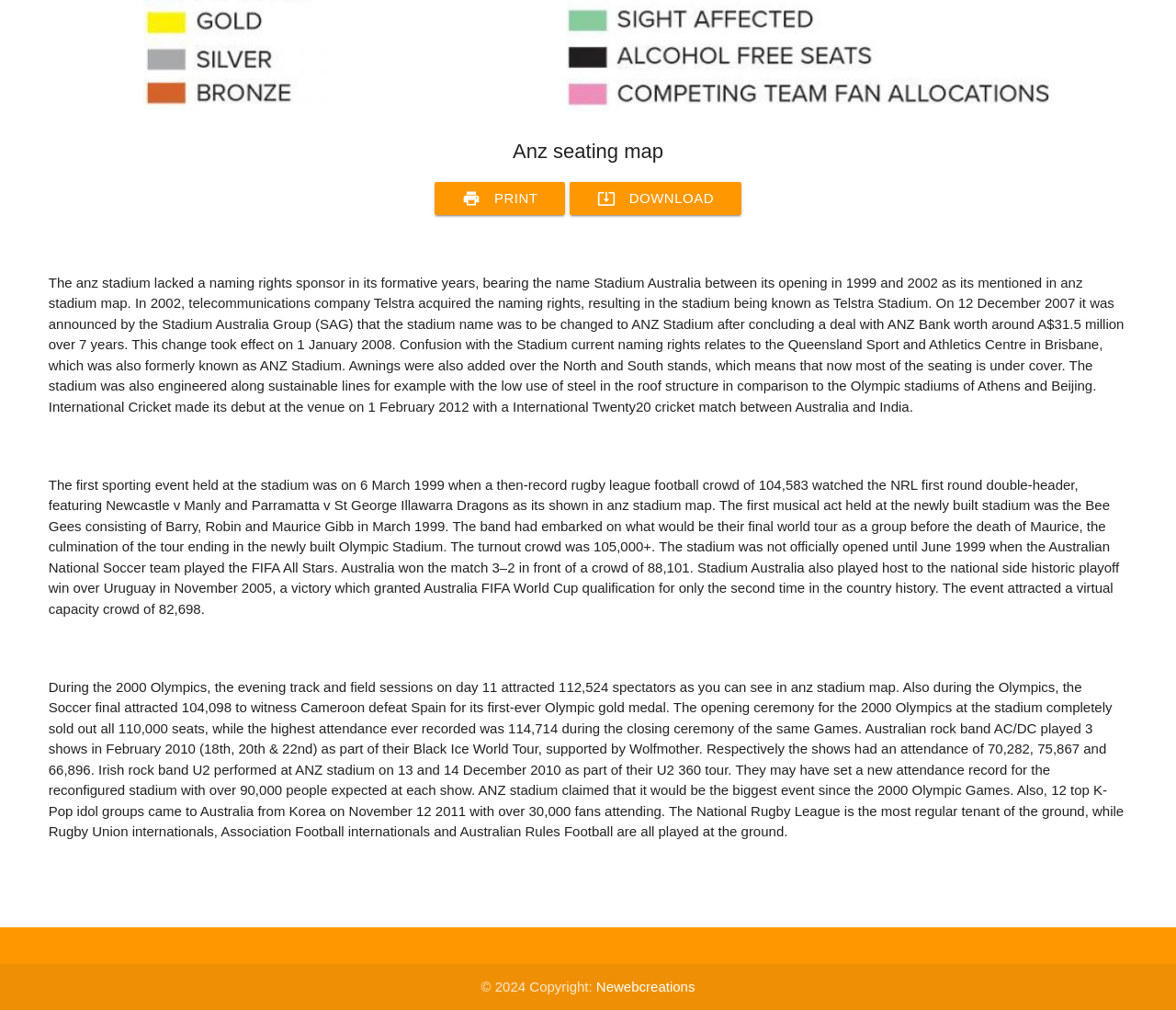Based on the element description: "title="anz seating map"", identify the UI element and provide its bounding box coordinates. Use four float numbers between 0 and 1, [left, top, right, bottom].

[0.05, 0.096, 0.95, 0.111]